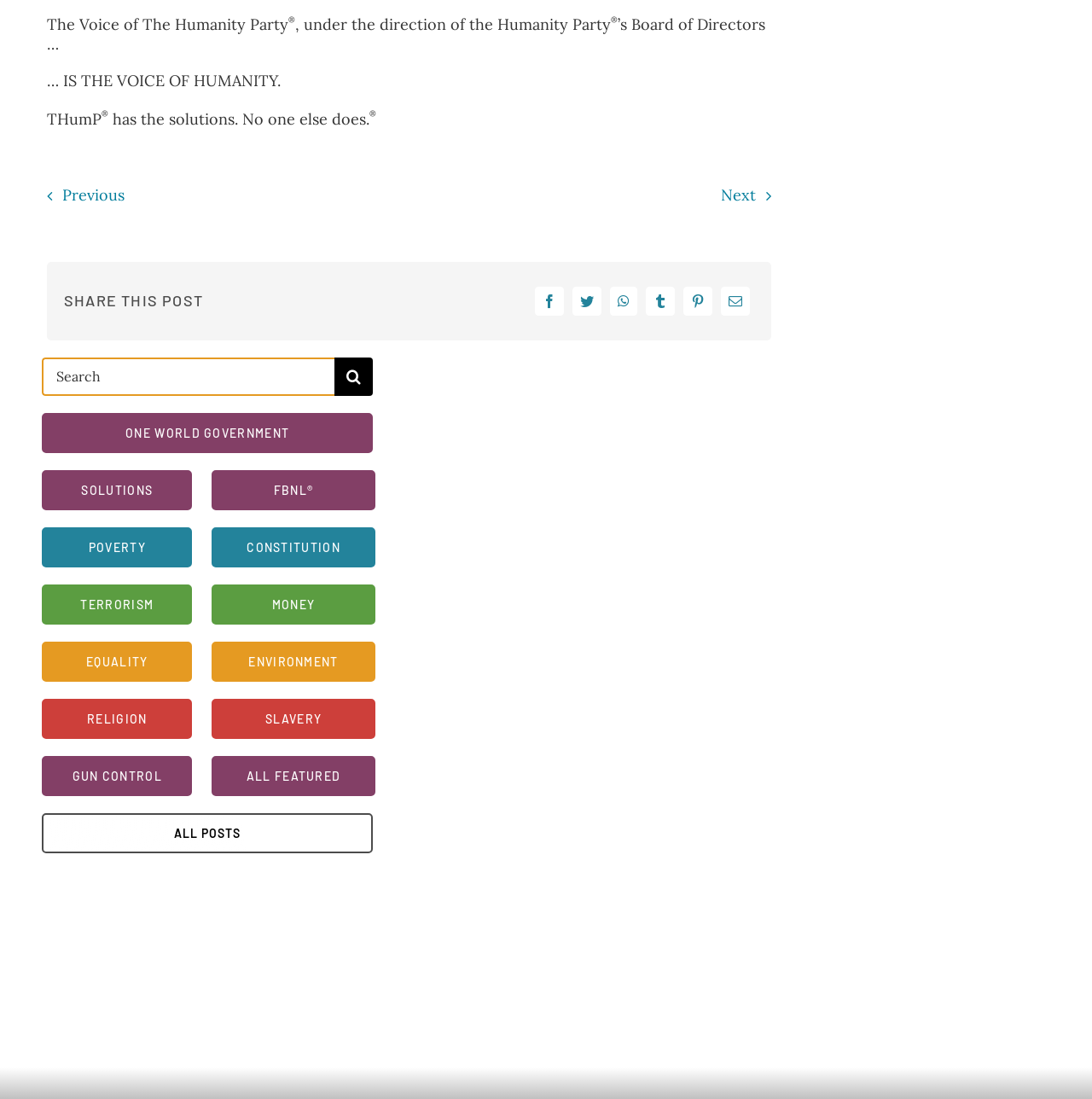What is the symbol next to the 'Search' button?
Using the image, give a concise answer in the form of a single word or short phrase.

magnifying glass